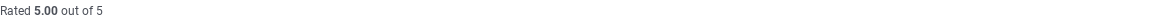Provide a comprehensive description of the image.

The image displays the rating of a product, specifically featuring the text "Rated 5.00 out of 5." This high rating signifies outstanding customer satisfaction and quality, suggesting that this particular product has received exceptional feedback from users. The context indicates it is likely associated with a skincare item, particularly the "Purito Centella Unscented Serum 15ml" mentioned nearby, which is part of a selection under the skin care category. The presentation of the rating aligns with the trend in beauty and skincare products, emphasizing transparency and reliability for potential buyers.